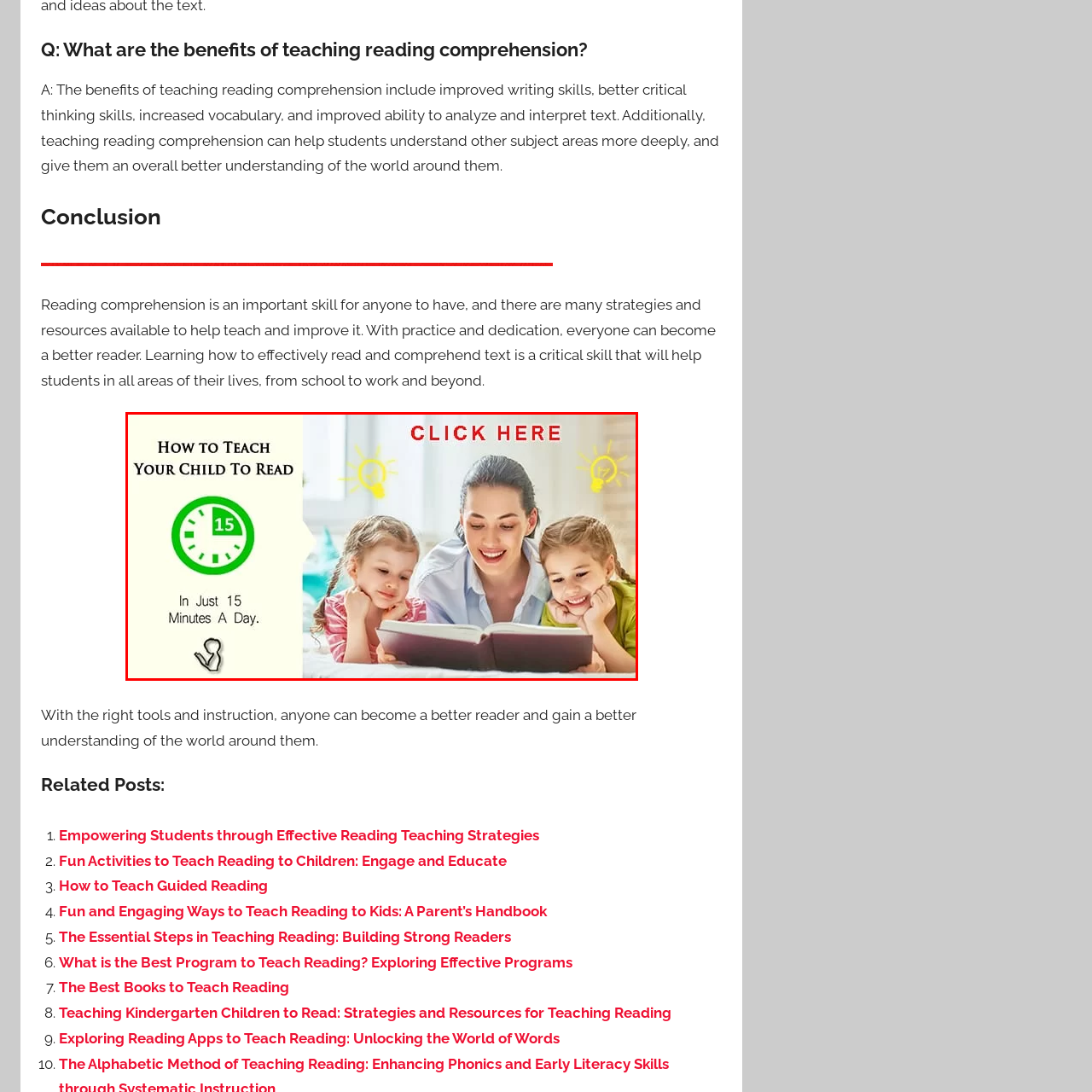Analyze the image surrounded by the red outline and answer the ensuing question with as much detail as possible based on the image:
How many children are present in the scene?

The image depicts an engaging and educational scene featuring a mother reading with her two children, emphasizing the importance of teaching reading skills to young learners.